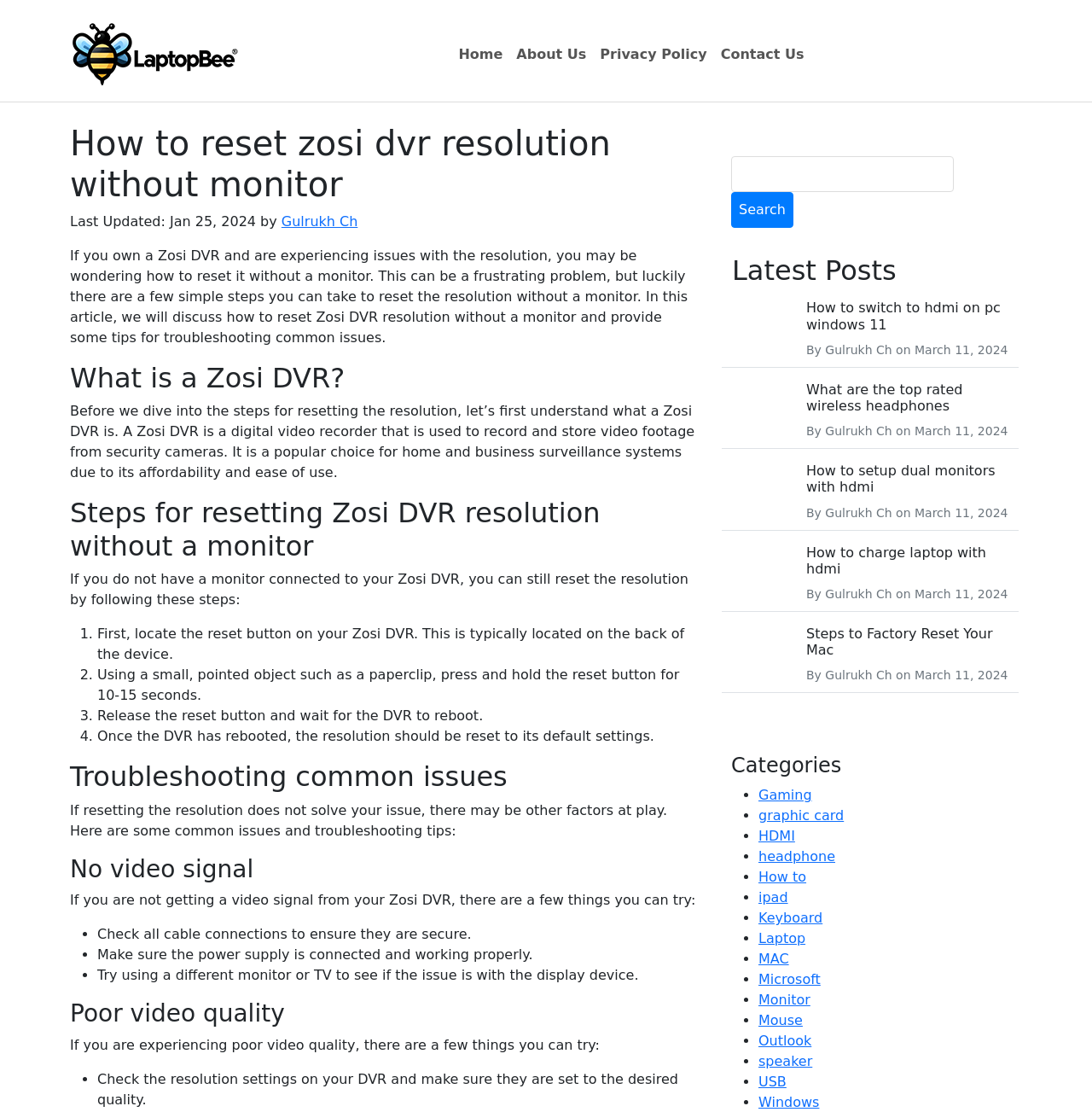Given the content of the image, can you provide a detailed answer to the question?
What are the categories listed on the webpage?

The webpage lists several categories, including Gaming, graphic card, HDMI, headphone, How to, ipad, Keyboard, Laptop, MAC, and Microsoft. These categories are listed under the 'Categories' heading and provide links to related articles or topics.